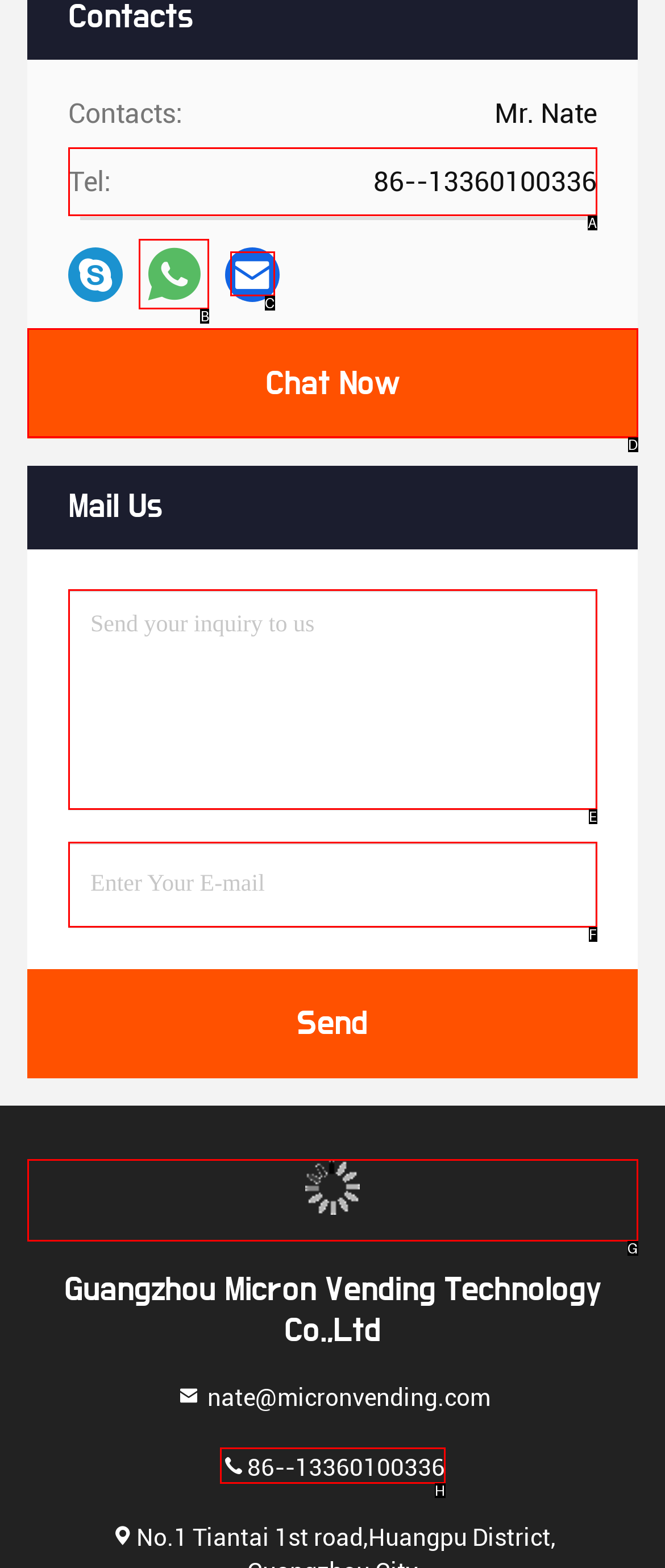Find the HTML element that matches the description: Back to top
Respond with the corresponding letter from the choices provided.

None